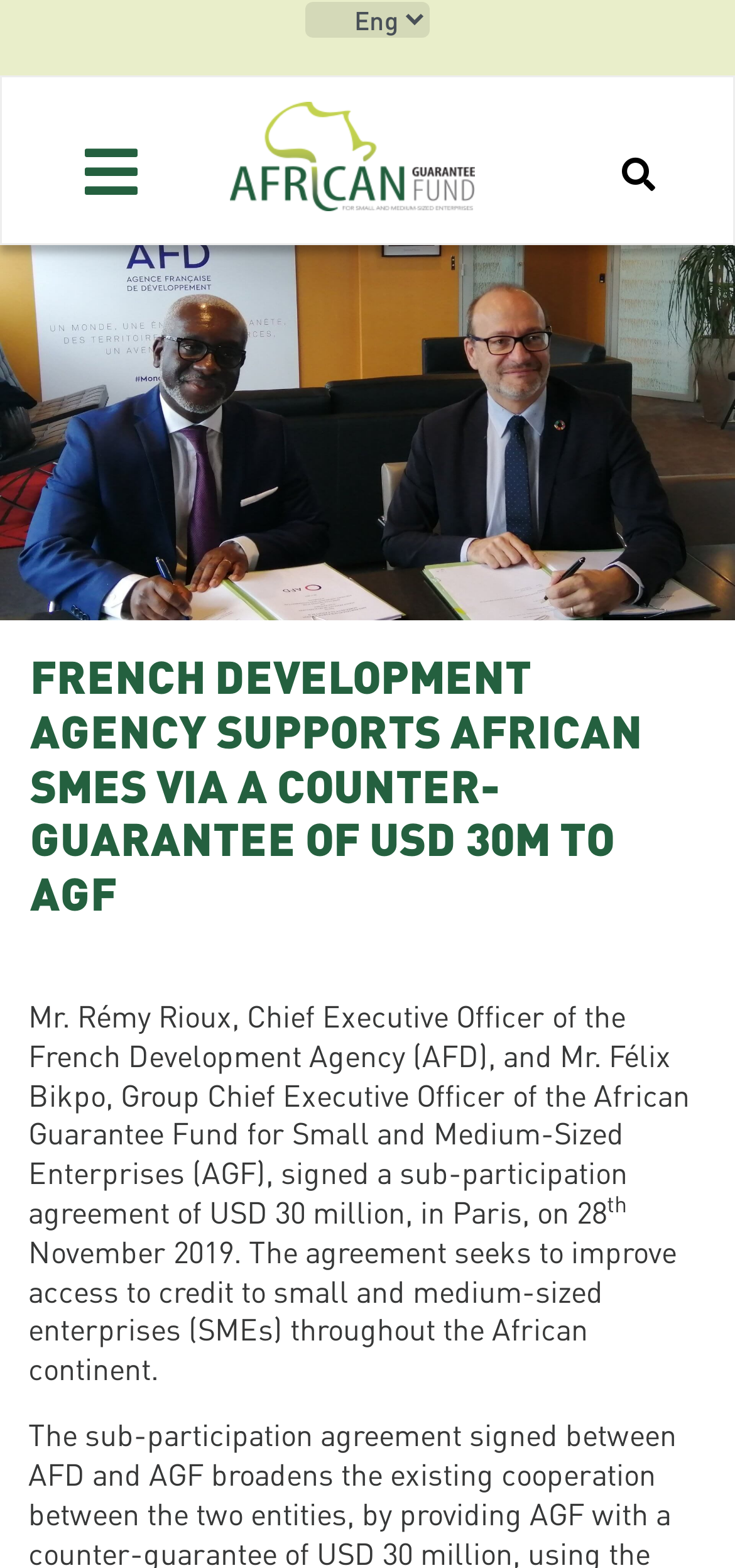Carefully observe the image and respond to the question with a detailed answer:
What is the purpose of the agreement between AFD and AGF?

The purpose of the agreement between AFD and AGF is to improve access to credit to small and medium-sized enterprises (SMEs) throughout the African continent, as stated in the article.